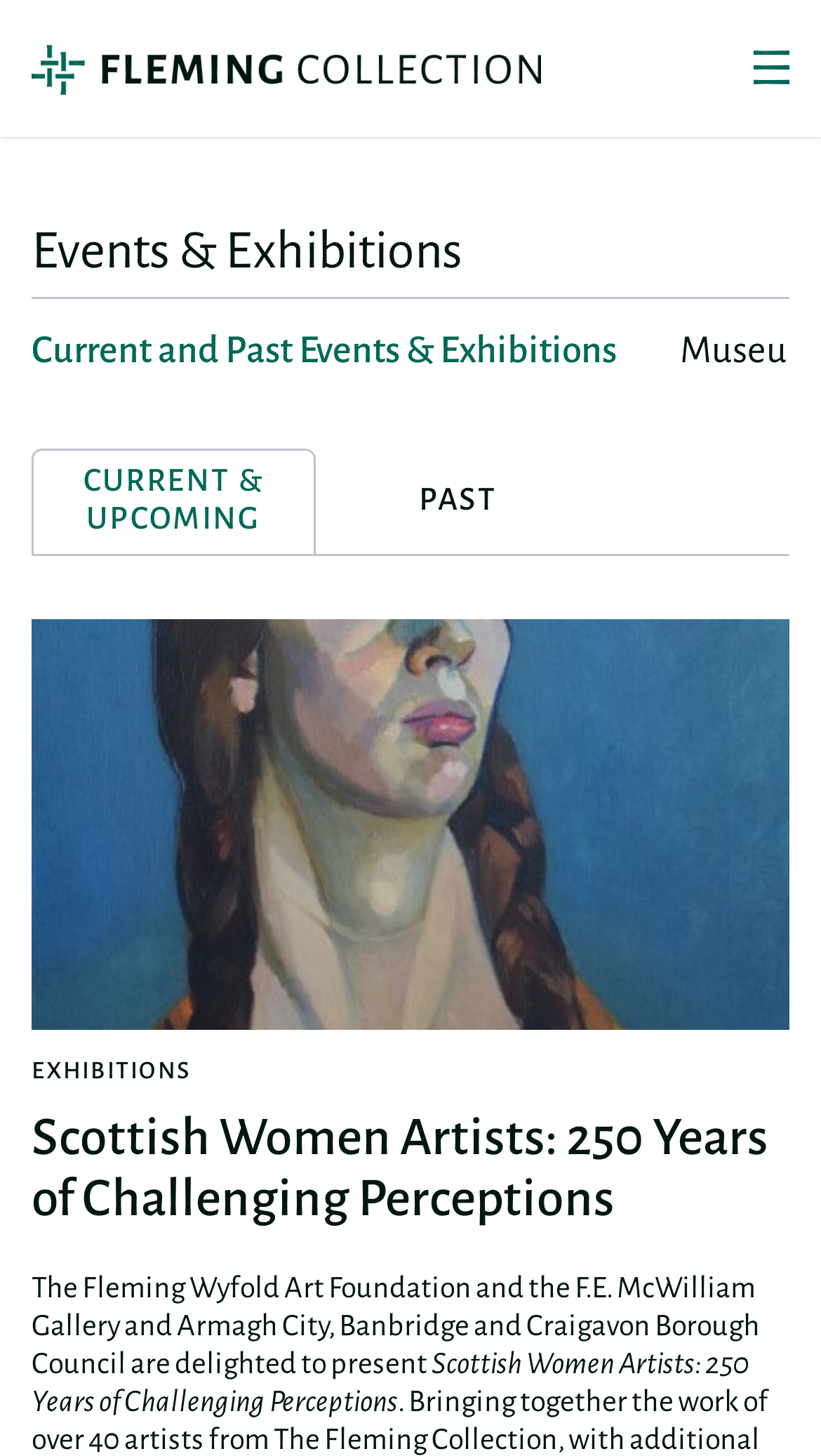Summarize the webpage with a detailed and informative caption.

The webpage is about the Fleming collection, specifically showcasing current and past events and exhibitions related to Scottish art. At the top left, there is a link and an image with the title "A window into Scottish Art", which is also the meta description. 

To the top right, there is a small image. Below the title, there is a heading "Events & Exhibitions" followed by a horizontal separator line. 

Underneath, there is a heading "Current and Past Events & Exhibitions". The page is then divided into two sections: "CURRENT & UPCOMING" on the left and "PAST" on the right. 

At the bottom, there is a section dedicated to "EXHIBITIONS", with a specific exhibition titled "Scottish Women Artists: 250 Years of Challenging Perceptions".